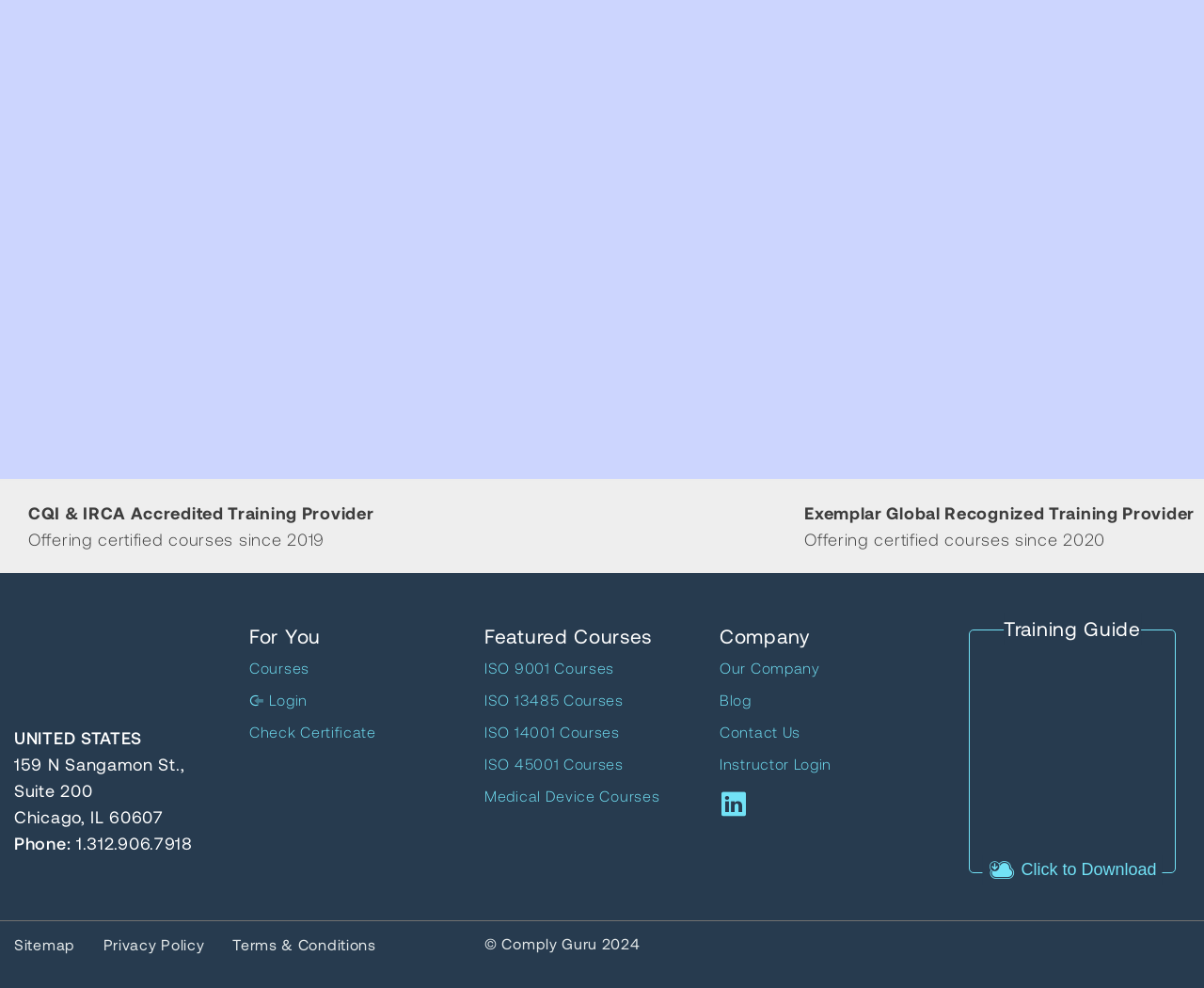Can you give a comprehensive explanation to the question given the content of the image?
What is the phone number?

The phone number can be found in the footer section of the webpage, where the address and contact information are provided.